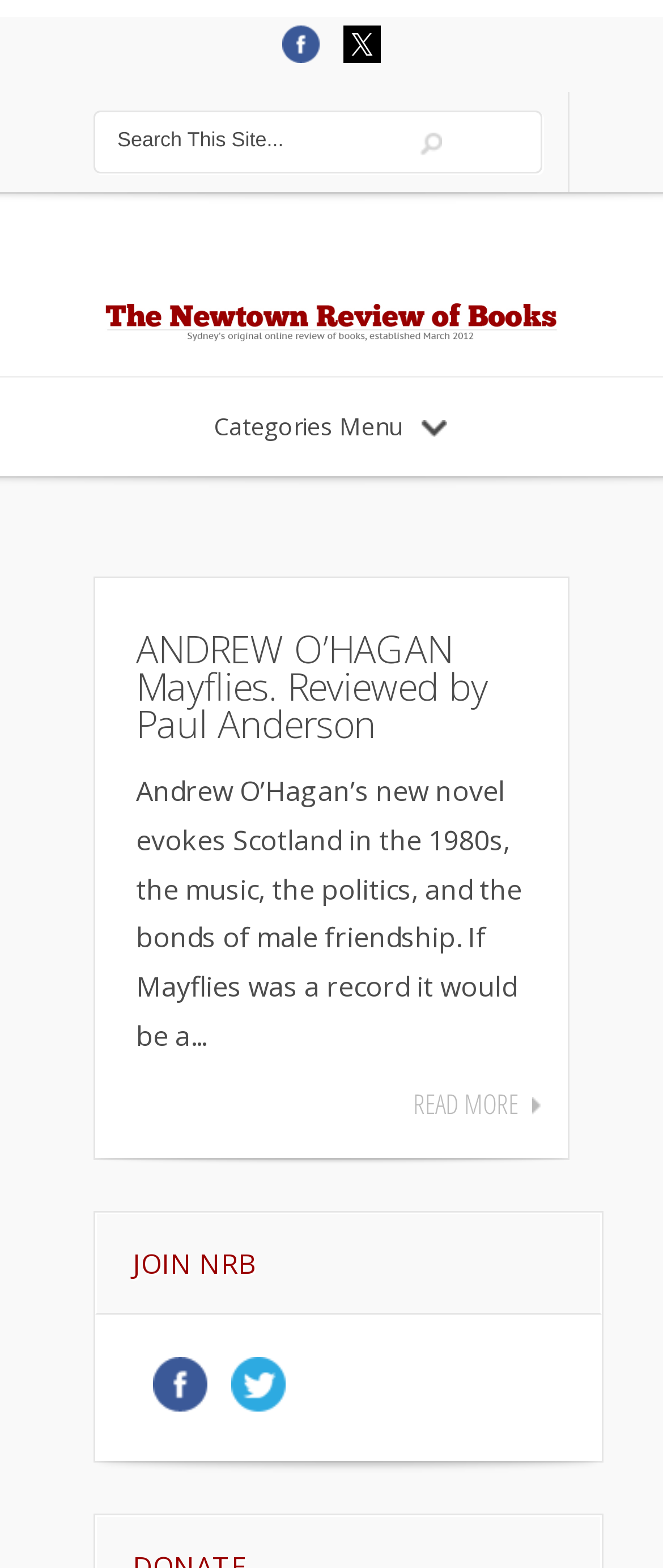Please indicate the bounding box coordinates for the clickable area to complete the following task: "Search This Site". The coordinates should be specified as four float numbers between 0 and 1, i.e., [left, top, right, bottom].

[0.162, 0.081, 0.479, 0.107]